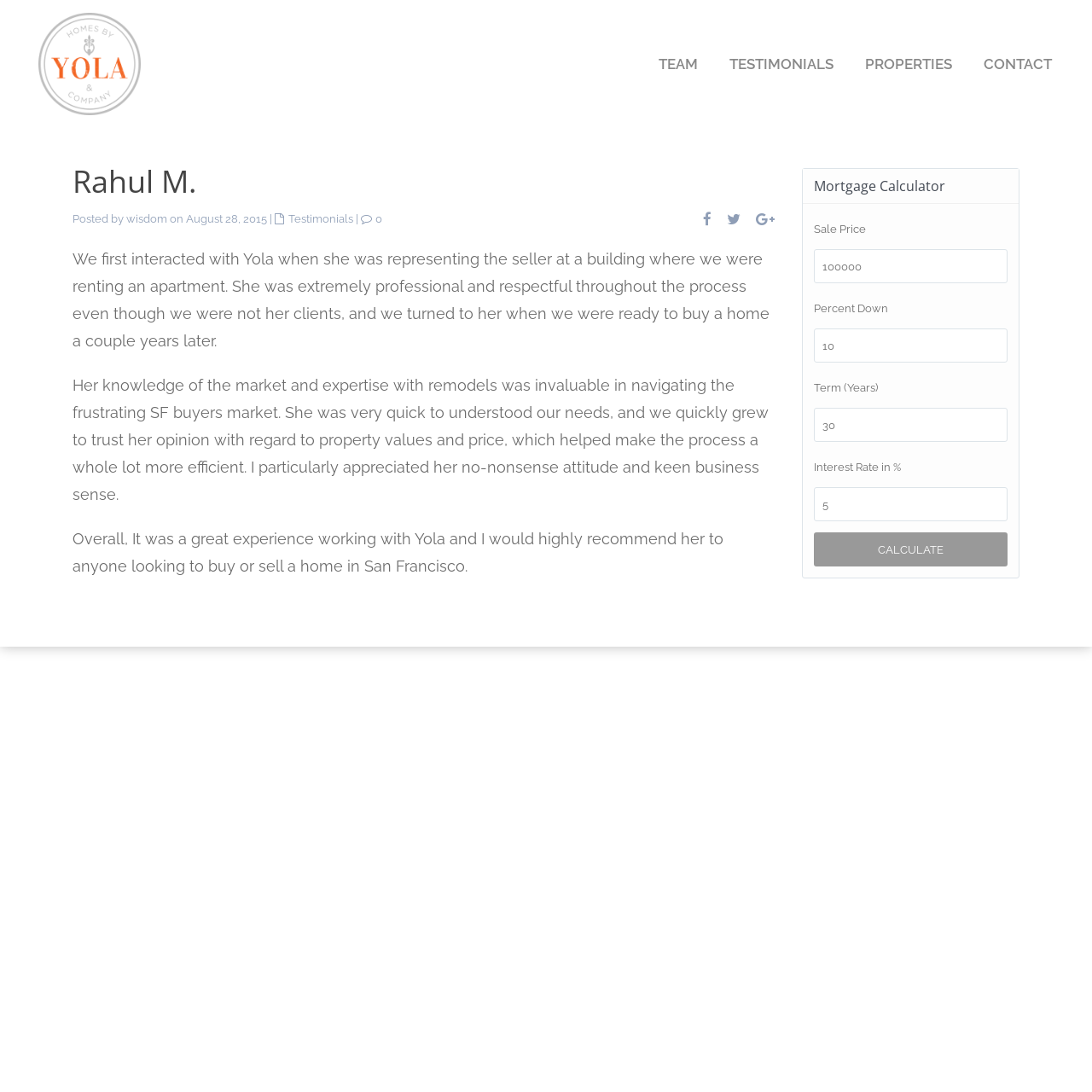Answer the question with a single word or phrase: 
What is the purpose of the 'Mortgage Calculator' section?

To calculate mortgage